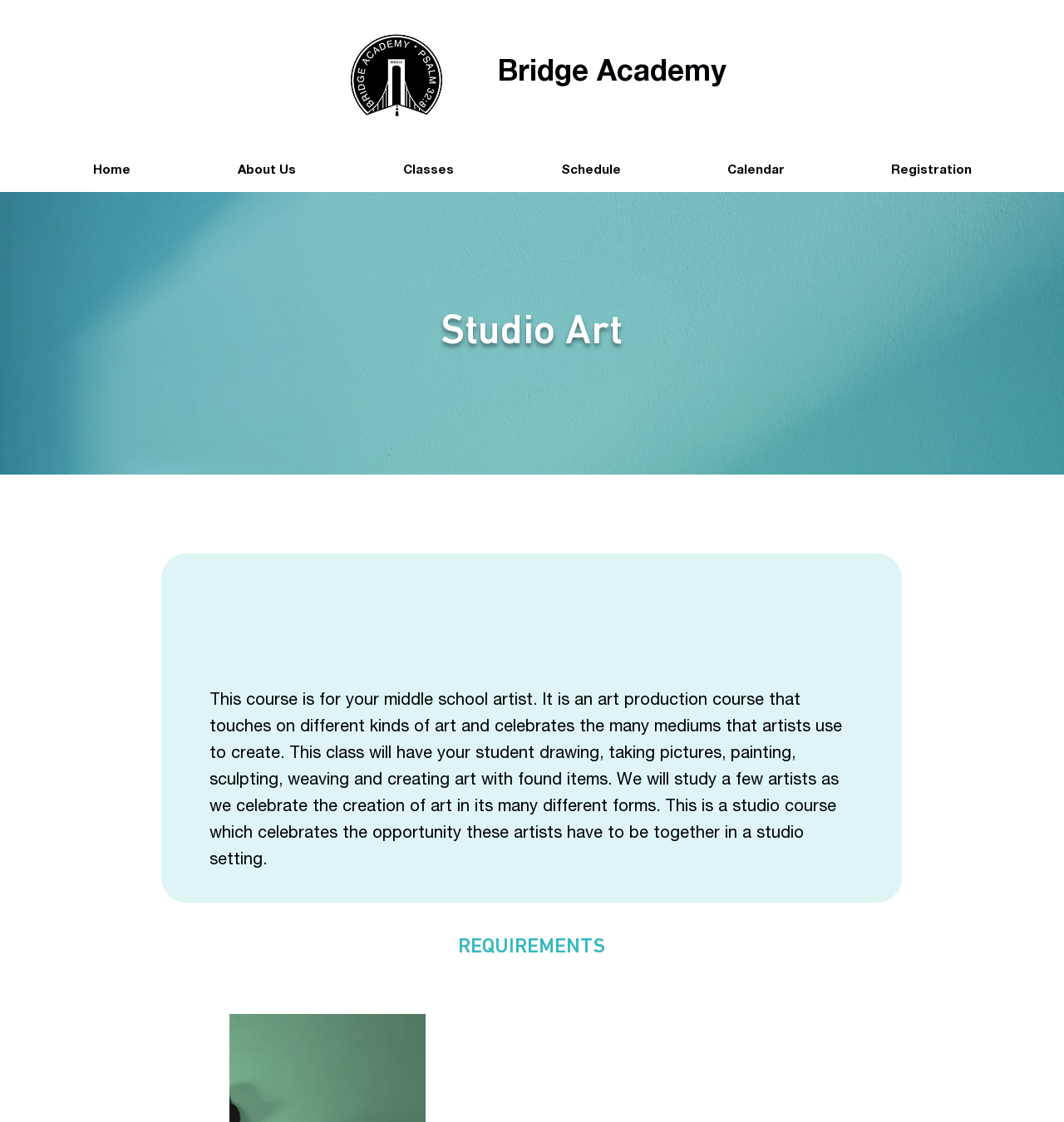From the screenshot, find the bounding box of the UI element matching this description: "Classes". Supply the bounding box coordinates in the form [left, top, right, bottom], each a float between 0 and 1.

[0.328, 0.134, 0.477, 0.171]